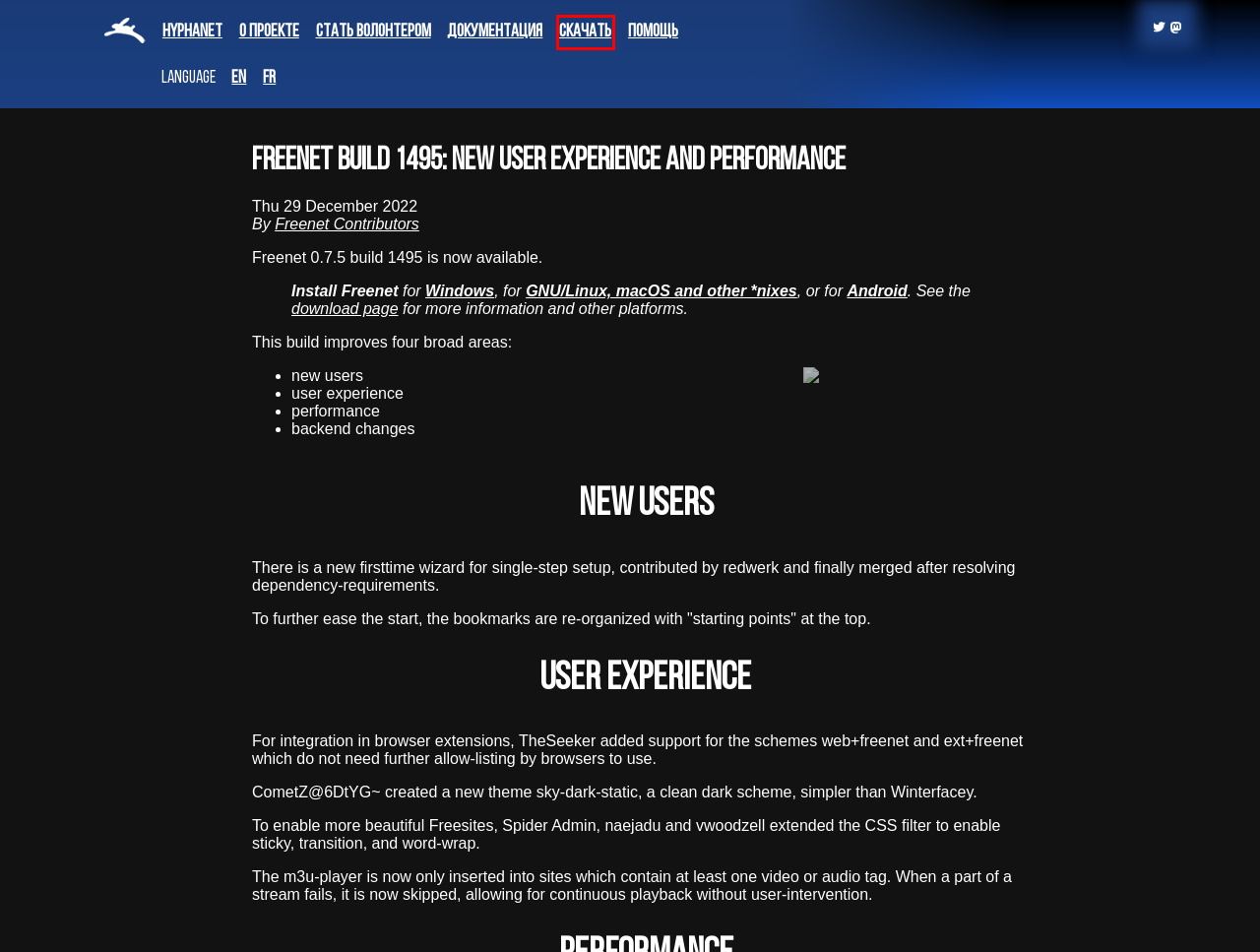Observe the provided screenshot of a webpage that has a red rectangle bounding box. Determine the webpage description that best matches the new webpage after clicking the element inside the red bounding box. Here are the candidates:
A. Freenet Mobile | Access Freenet from the palm of your hand
B. Стать волонтером
C. О проекте
D. Скачать
E. Kiwi IRC
F. Документация
G. Помощь
H. GNU Free Documentation License v1.3
- GNU Project - Free Software Foundation

D